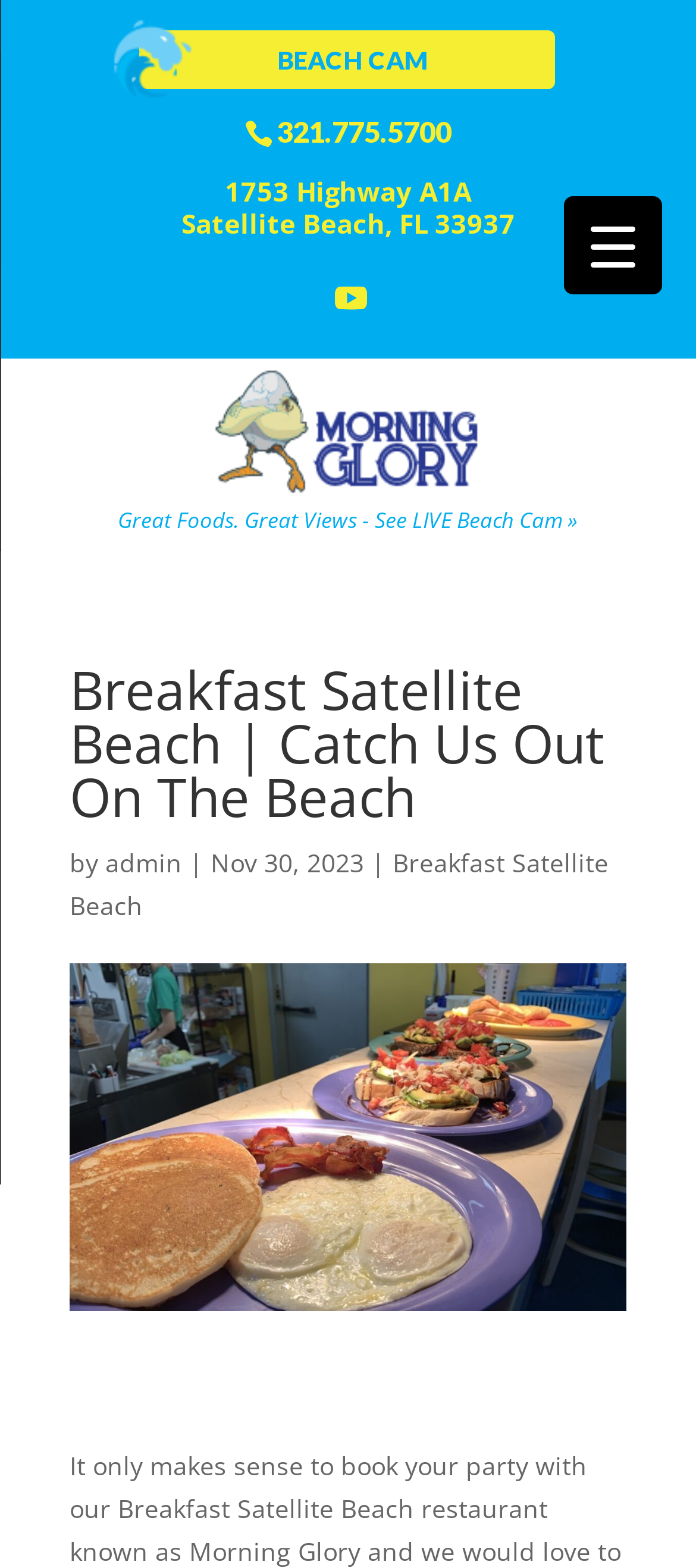Specify the bounding box coordinates of the element's area that should be clicked to execute the given instruction: "Call the phone number". The coordinates should be four float numbers between 0 and 1, i.e., [left, top, right, bottom].

[0.1, 0.074, 0.9, 0.093]